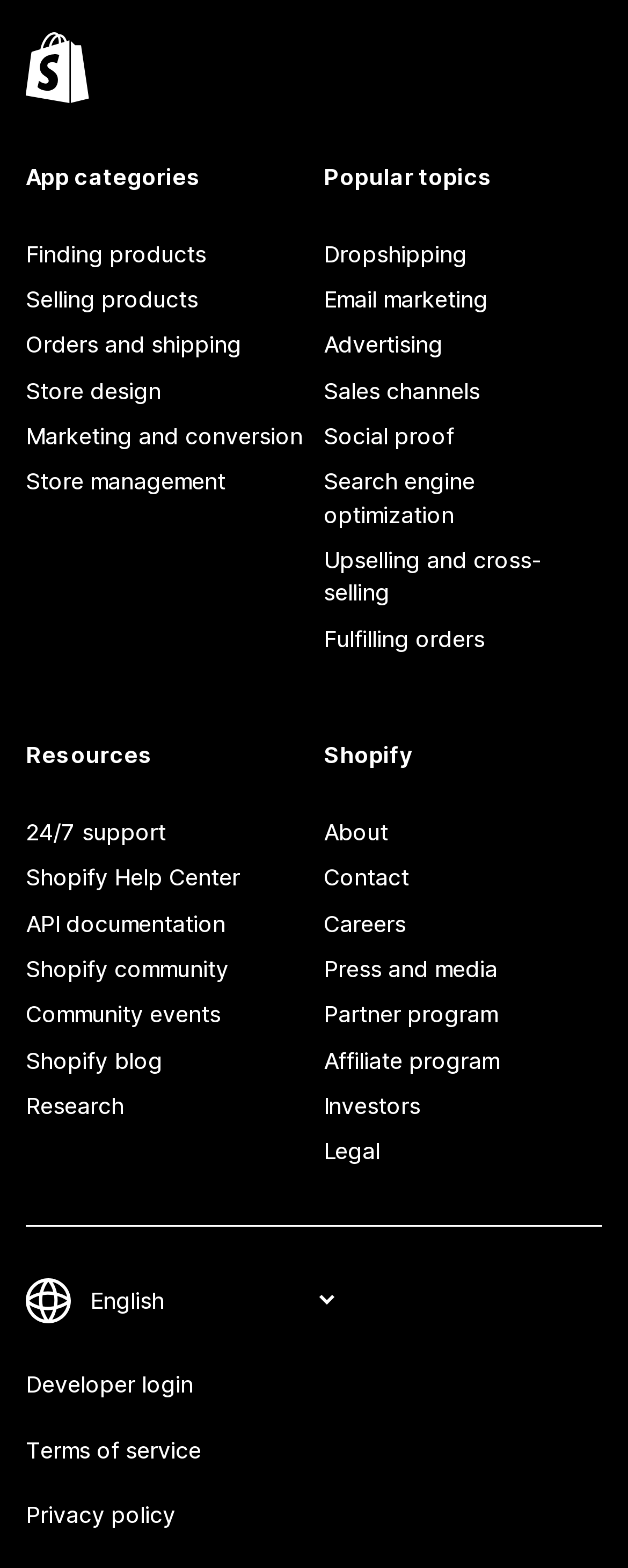Give the bounding box coordinates for this UI element: "Advertising". The coordinates should be four float numbers between 0 and 1, arranged as [left, top, right, bottom].

[0.515, 0.206, 0.959, 0.235]